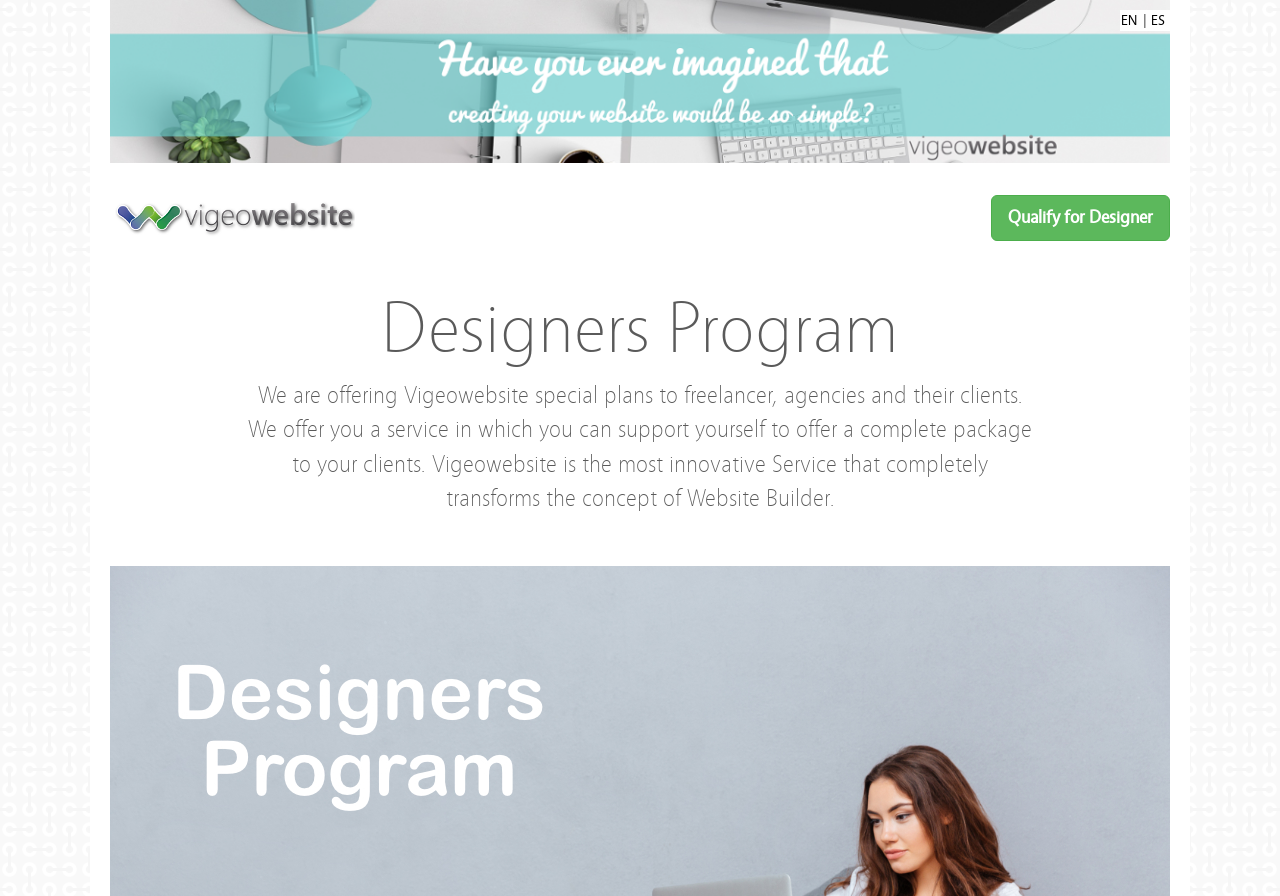Provide a one-word or short-phrase response to the question:
What is Vigeowebsite?

Website Builder